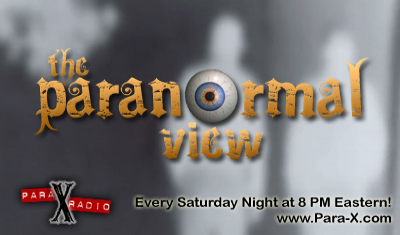What is the website URL of Para-X Radio?
Look at the image and provide a detailed response to the question.

The website URL of Para-X Radio can be found in the lower left corner of the promotional banner, where the logo of Para-X Radio is displayed, along with the URL www.Para-X.com, encouraging fans to engage further with the network.